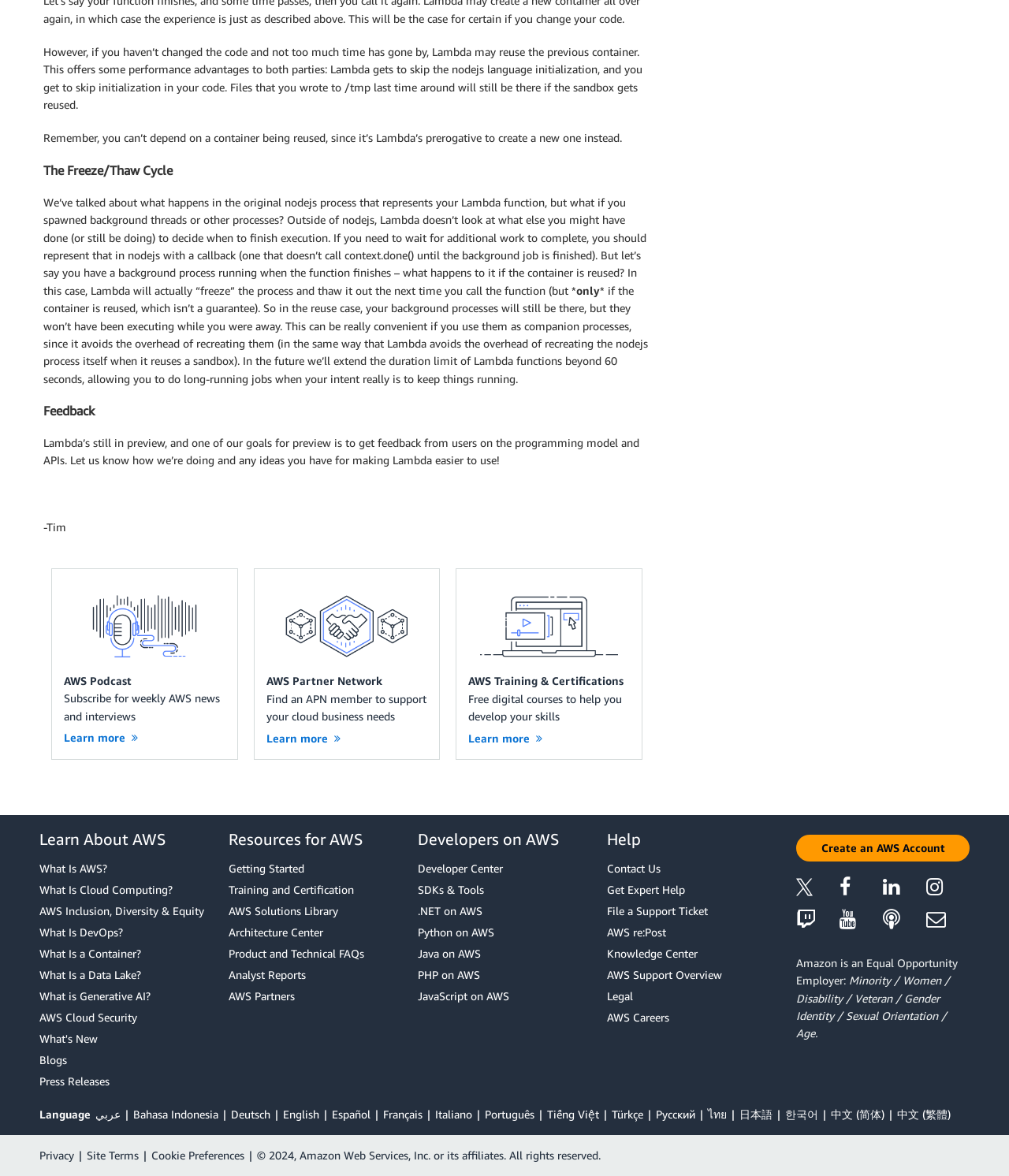Please answer the following question using a single word or phrase: What is the topic of the first heading?

The Freeze/Thaw Cycle